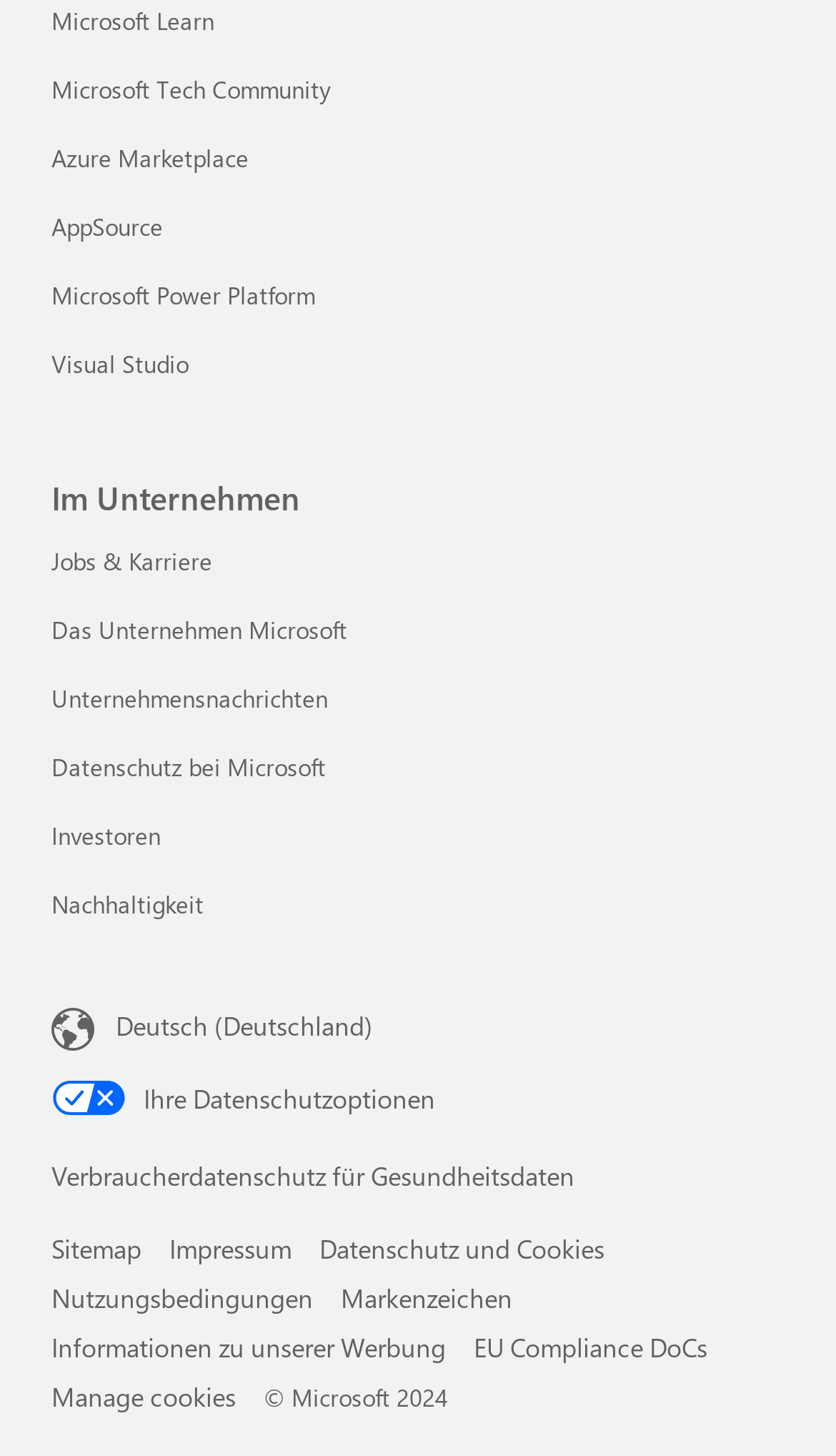How many links are under the 'Im Unternehmen' heading?
Please provide a single word or phrase as your answer based on the image.

6